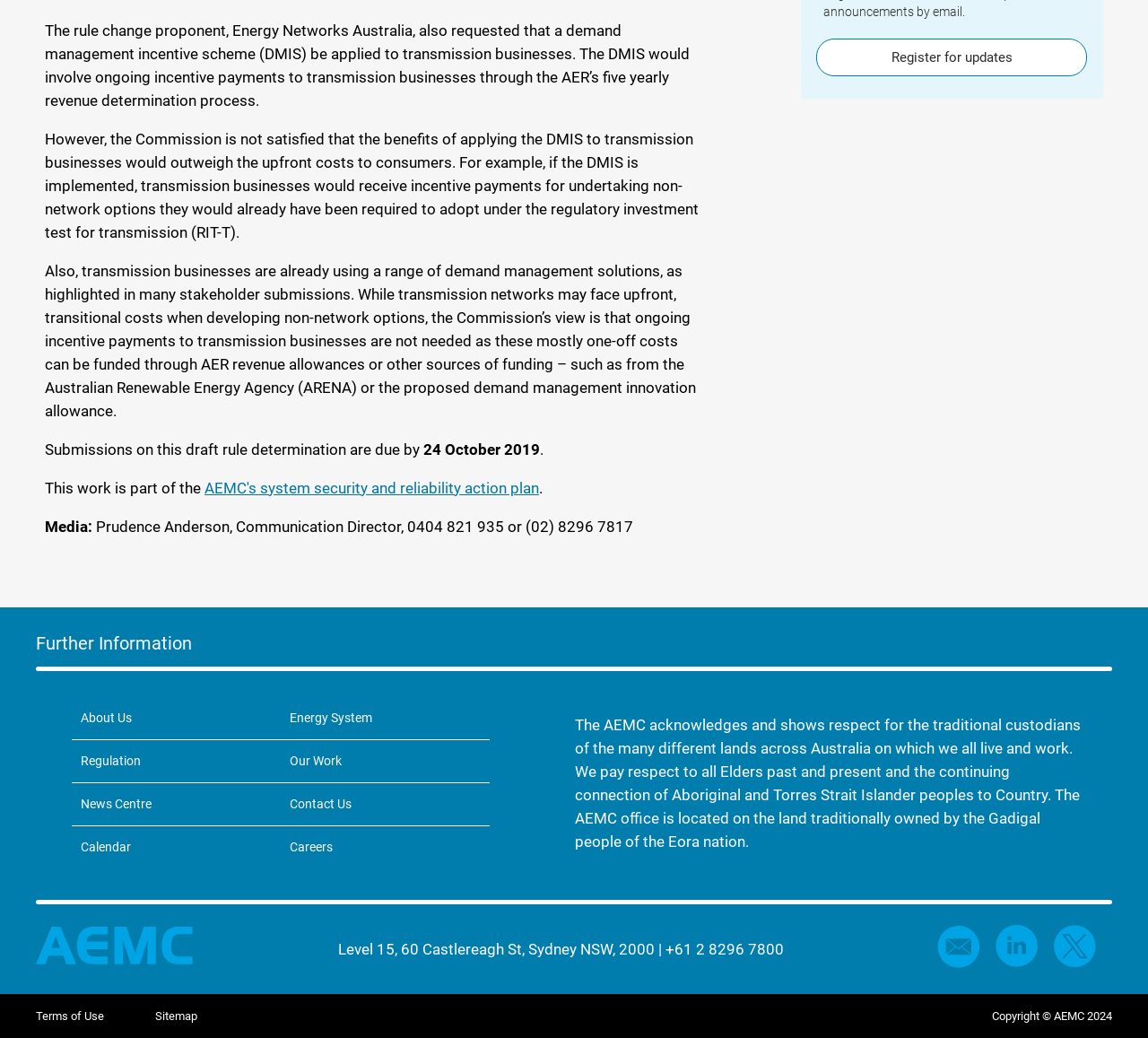Please identify the bounding box coordinates of the area I need to click to accomplish the following instruction: "Find us on the map".

None